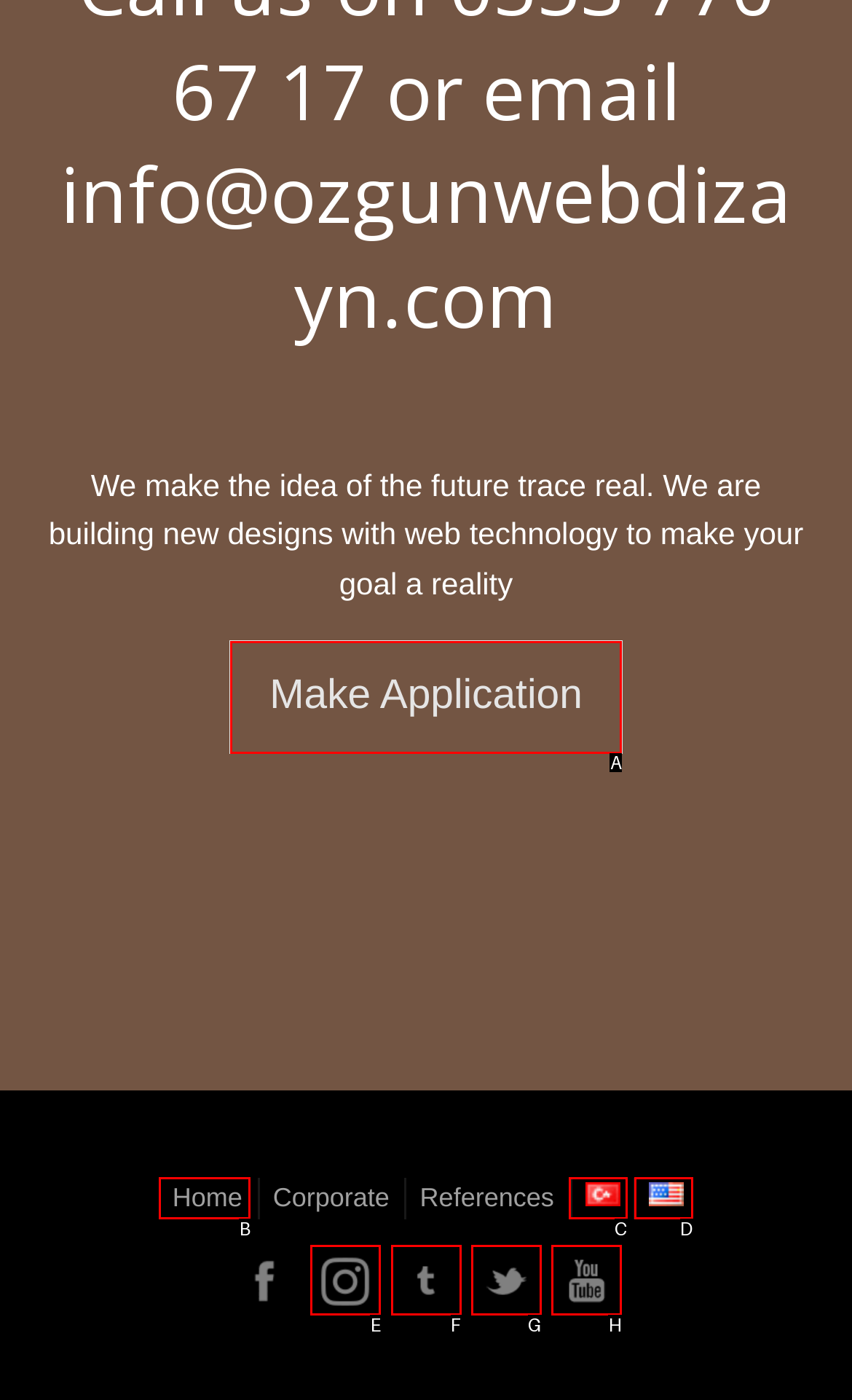Determine the option that aligns with this description: Make Application
Reply with the option's letter directly.

A